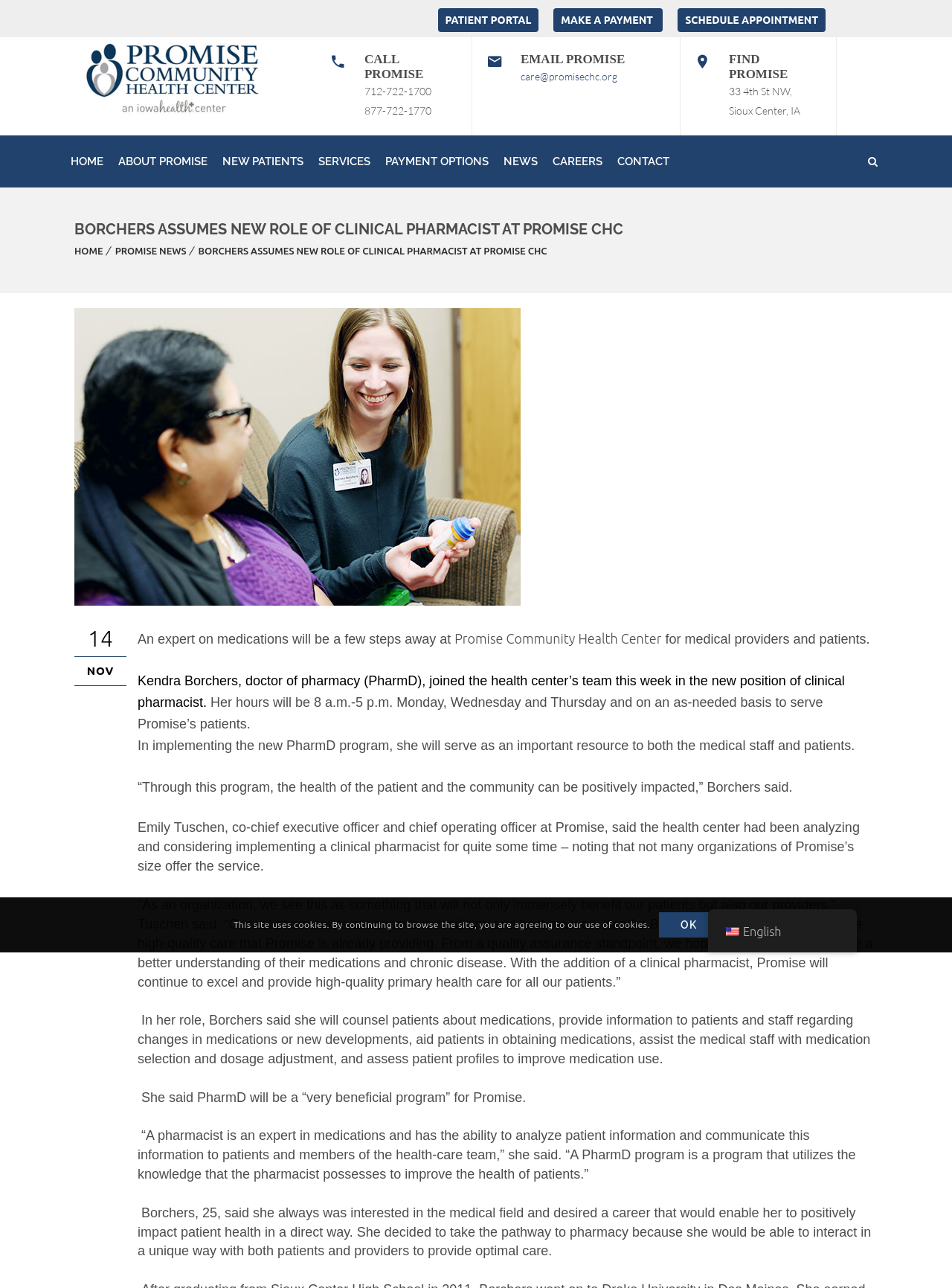Determine the bounding box coordinates in the format (top-left x, top-left y, bottom-right x, bottom-right y). Ensure all values are floating point numbers between 0 and 1. Identify the bounding box of the UI element described by: MAKE A PAYMENT

[0.581, 0.006, 0.696, 0.025]